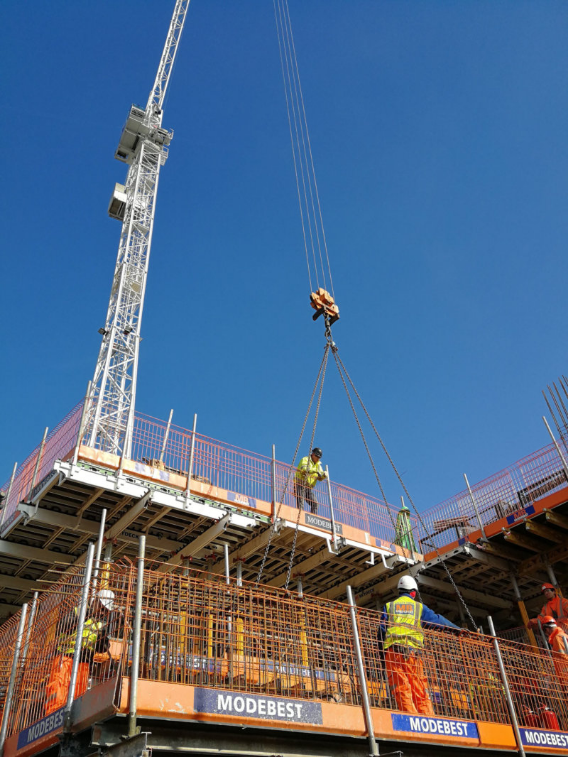Use a single word or phrase to answer the question: What is the name of the construction firm involved?

MODEBEST